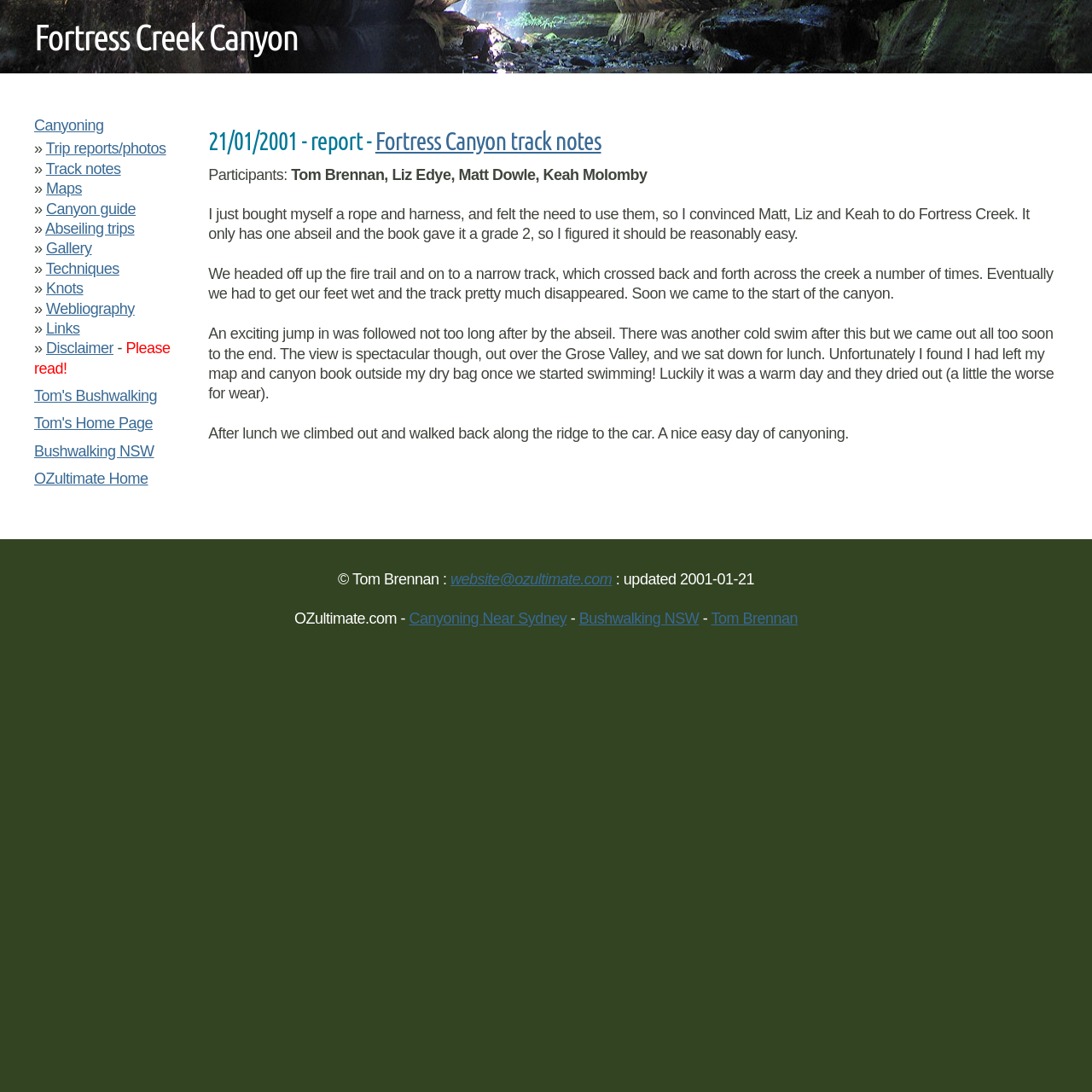Give a succinct answer to this question in a single word or phrase: 
What is the name of the author of this report?

Tom Brennan